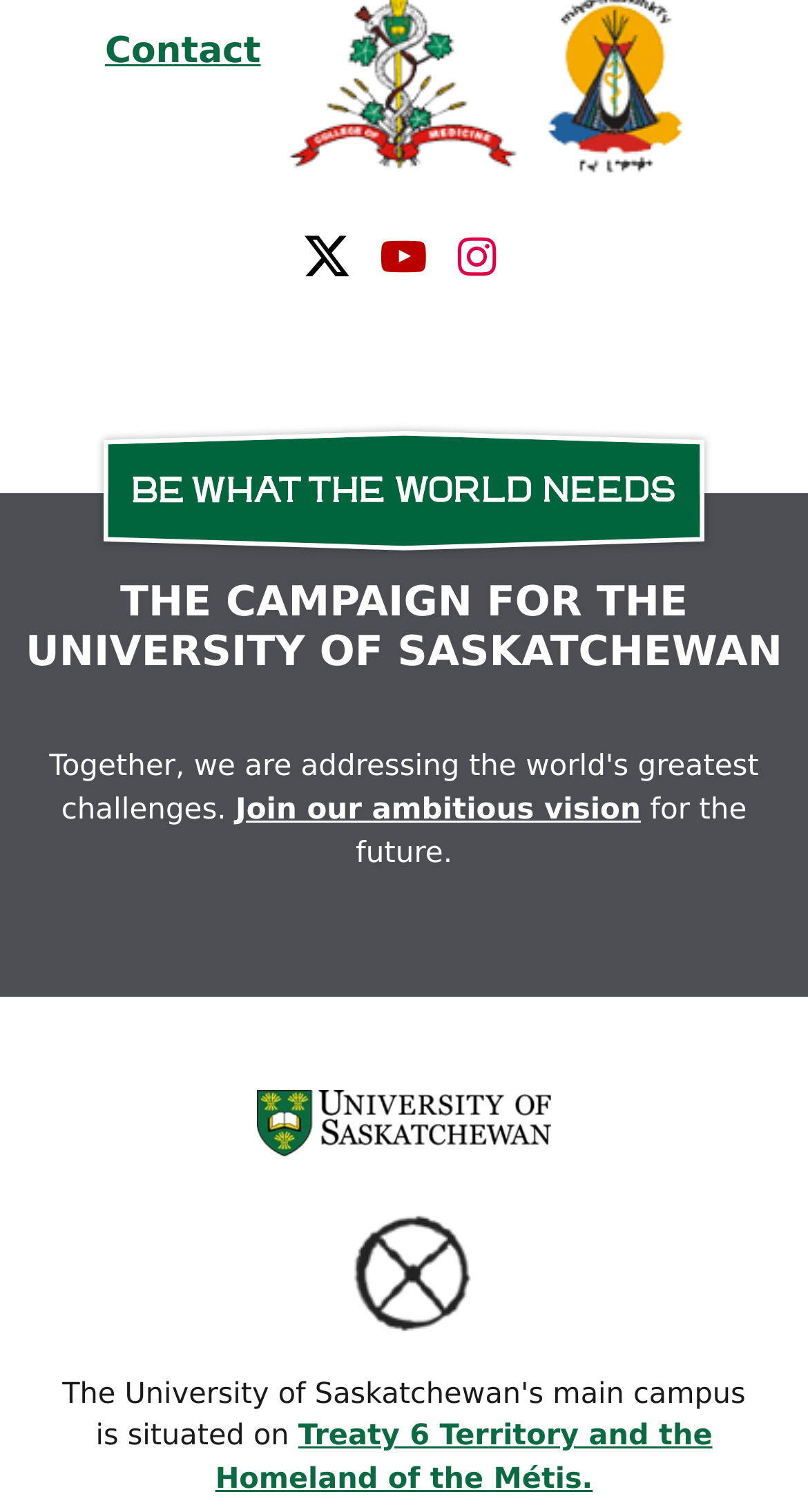Determine the bounding box coordinates of the section to be clicked to follow the instruction: "Type your email". The coordinates should be given as four float numbers between 0 and 1, formatted as [left, top, right, bottom].

None